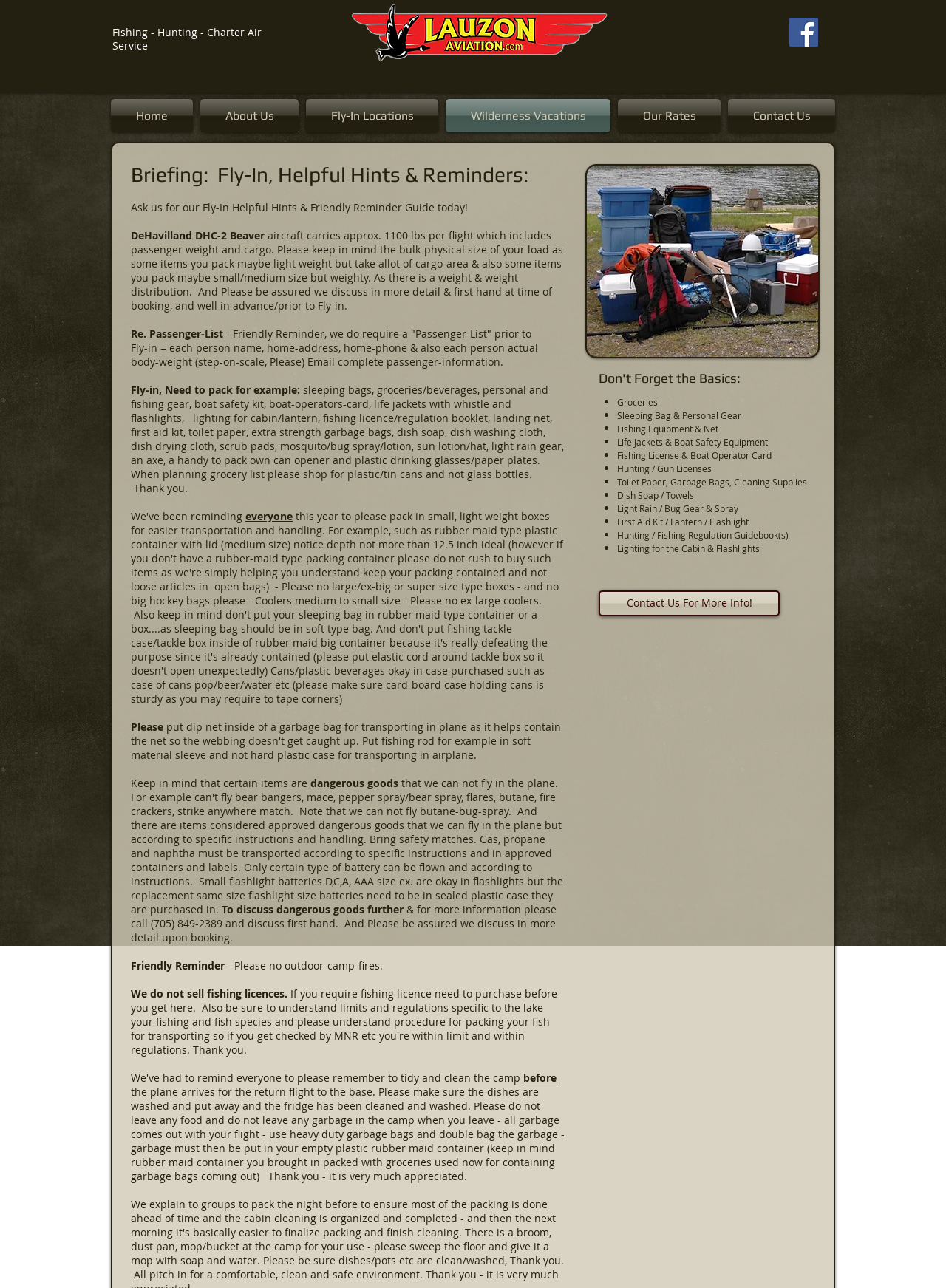Please specify the coordinates of the bounding box for the element that should be clicked to carry out this instruction: "Learn about Fly-In Locations". The coordinates must be four float numbers between 0 and 1, formatted as [left, top, right, bottom].

[0.32, 0.077, 0.467, 0.103]